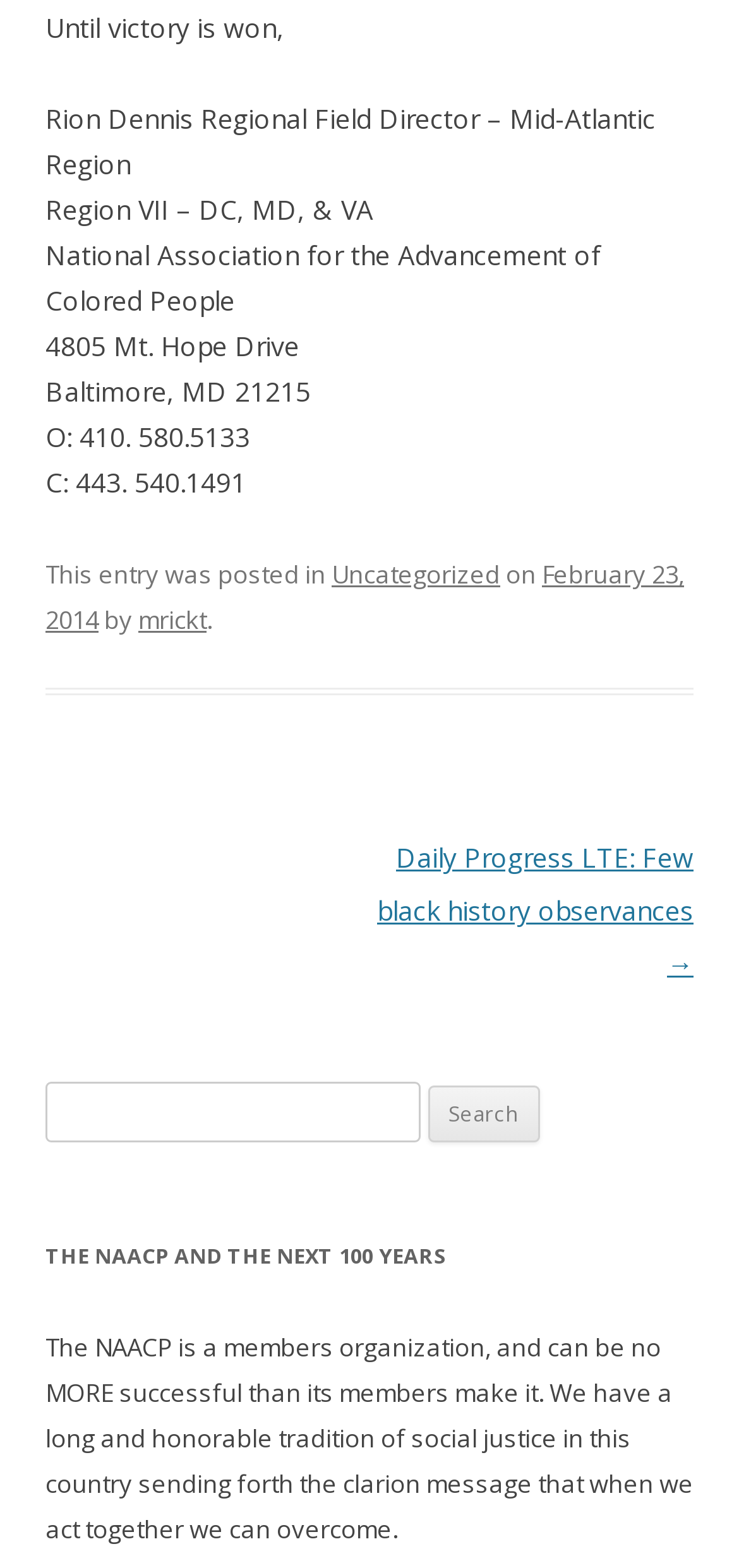What is the purpose of the search box?
Refer to the image and provide a thorough answer to the question.

The search box is a form element that allows users to input text and search the website. The label 'Search for:' and the presence of a search button suggest that the purpose of the search box is to search the website.